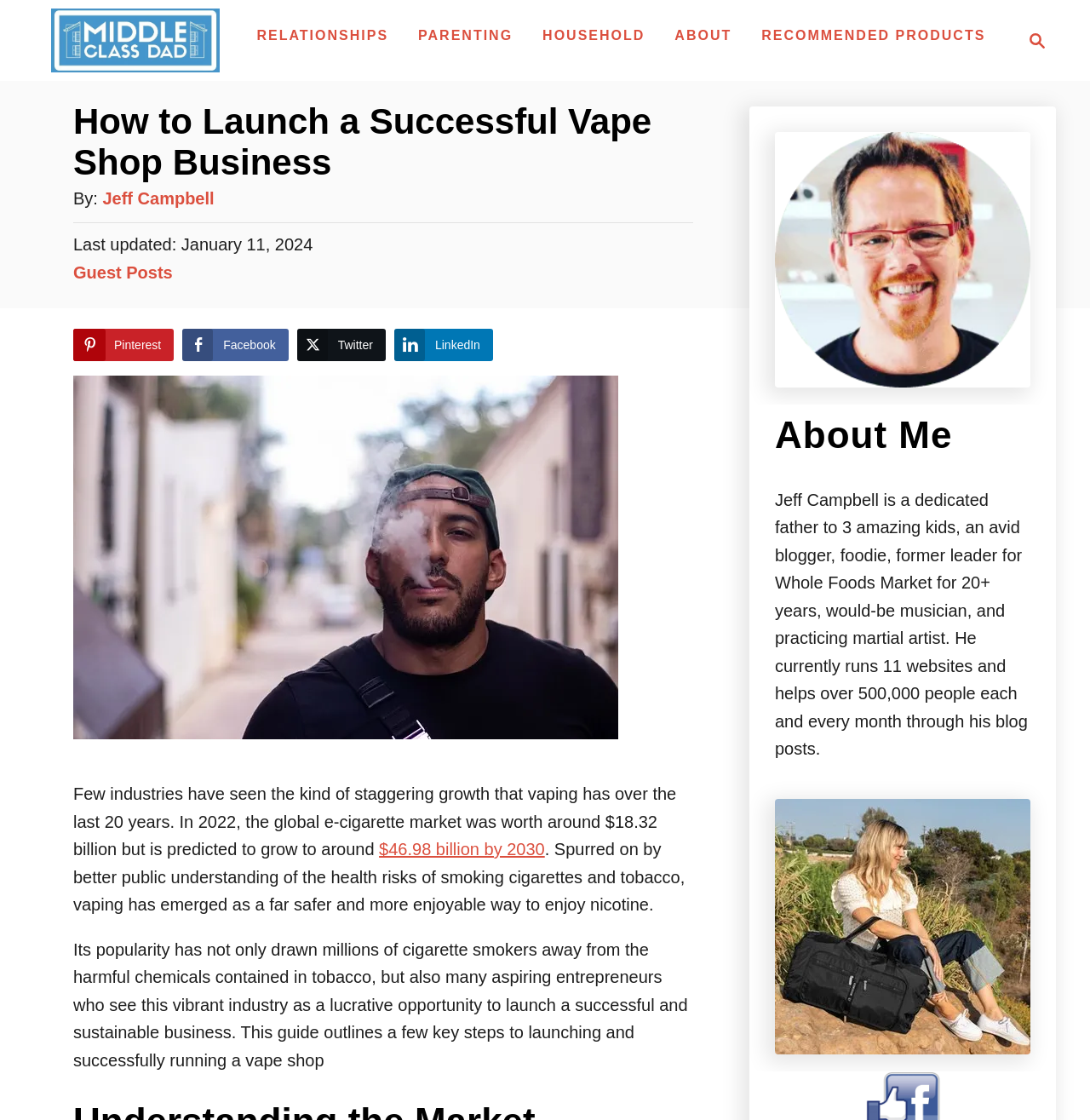Please find the bounding box coordinates for the clickable element needed to perform this instruction: "Learn more about the author".

[0.711, 0.361, 0.945, 0.416]